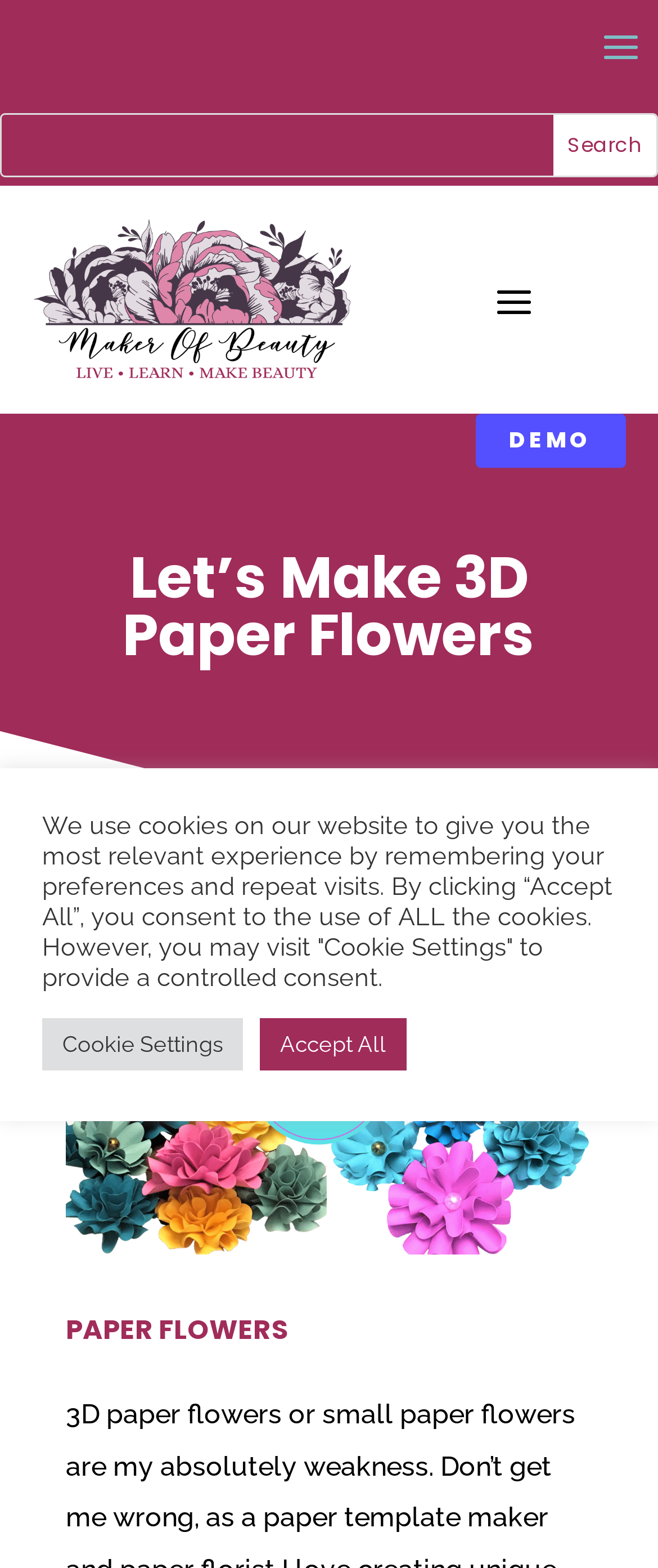Identify the webpage's primary heading and generate its text.

Let’s Make 3D Paper Flowers